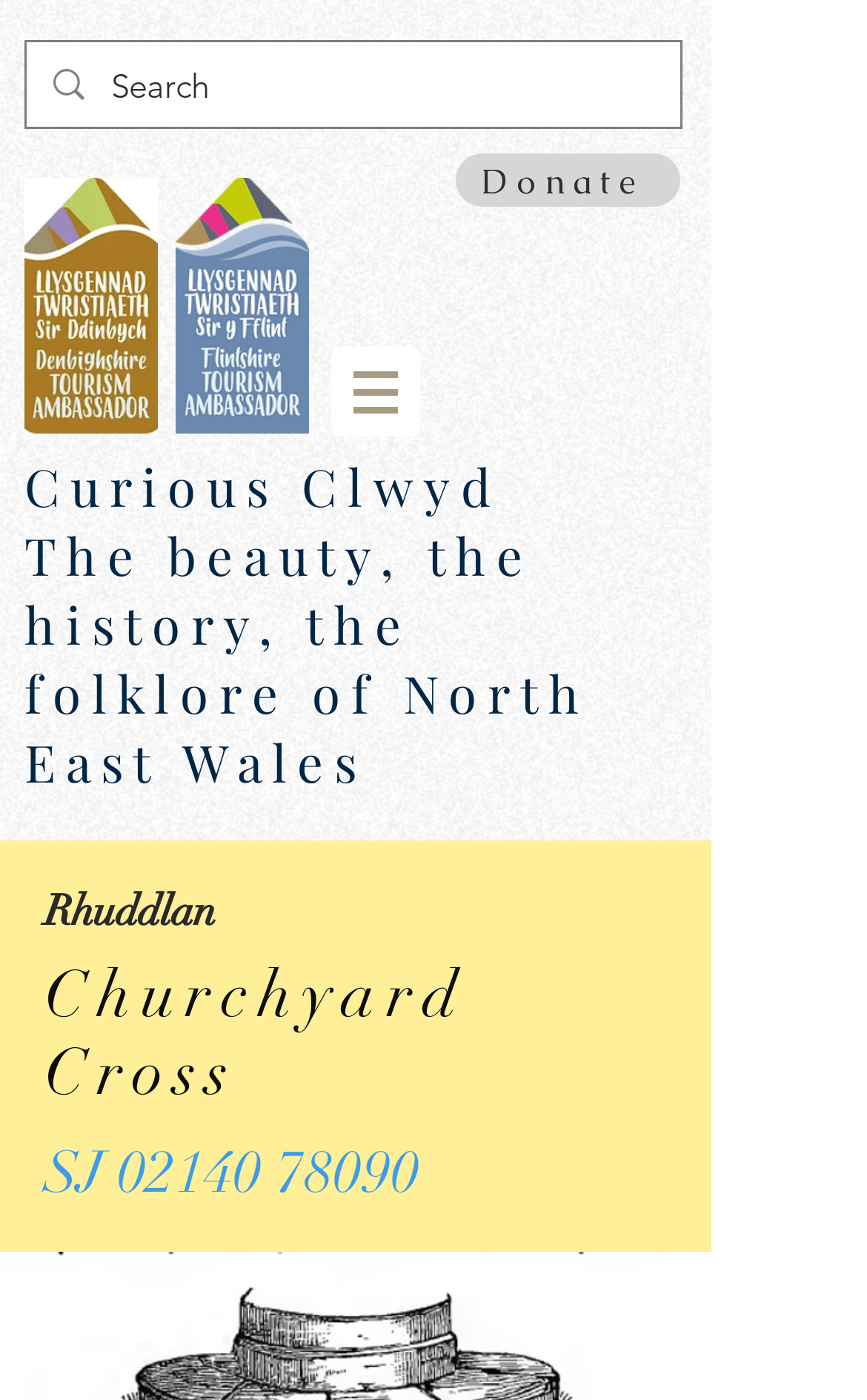What is the name of the location associated with the Churchyard Cross?
Based on the visual information, provide a detailed and comprehensive answer.

I determined the name of the location associated with the Churchyard Cross by looking at the heading element with the text 'Rhuddlan Churchyard Cross', which suggests that 'Rhuddlan' is the location associated with the Churchyard Cross.